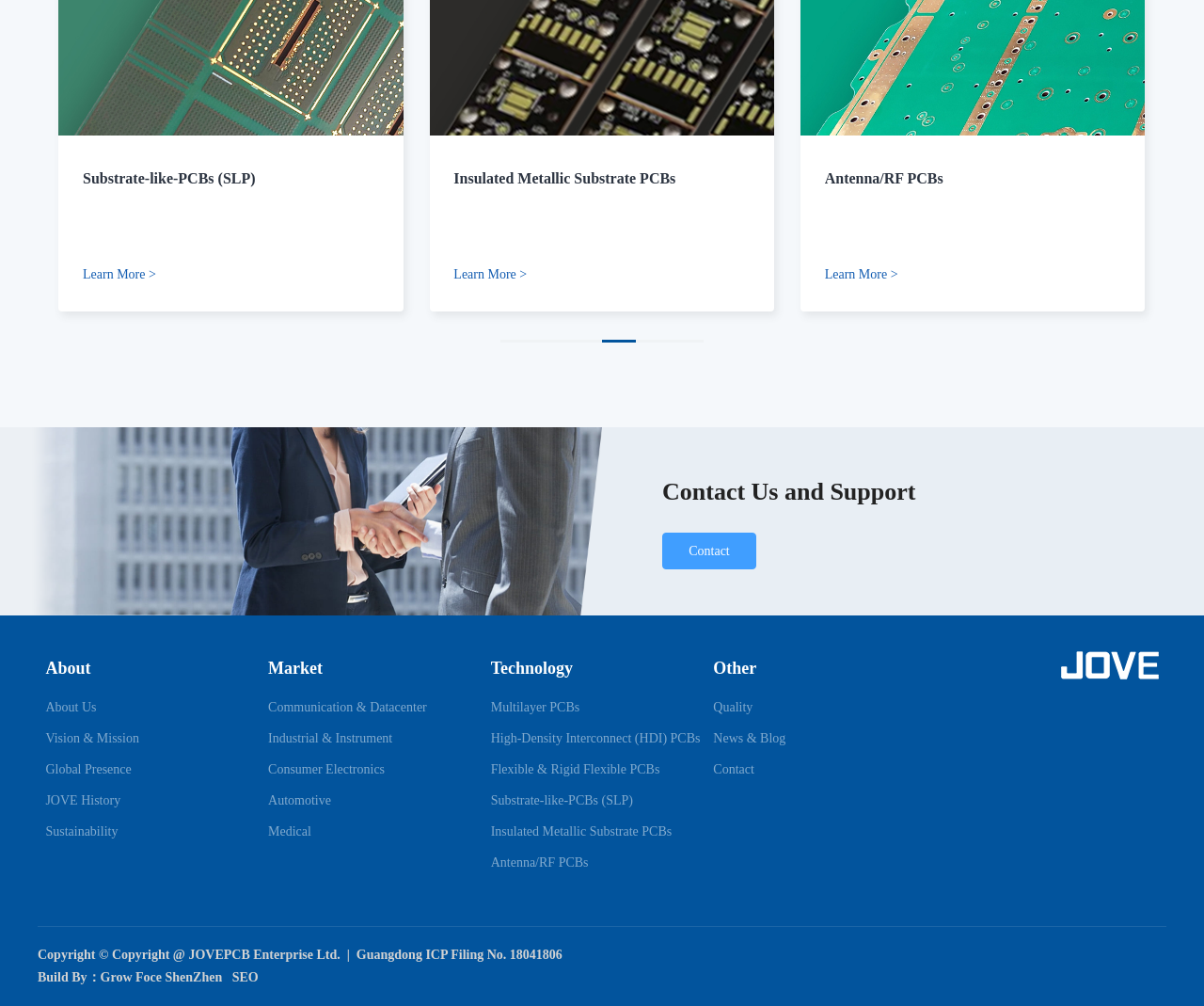Please specify the bounding box coordinates of the element that should be clicked to execute the given instruction: 'Contact Us and Support'. Ensure the coordinates are four float numbers between 0 and 1, expressed as [left, top, right, bottom].

[0.55, 0.475, 0.761, 0.502]